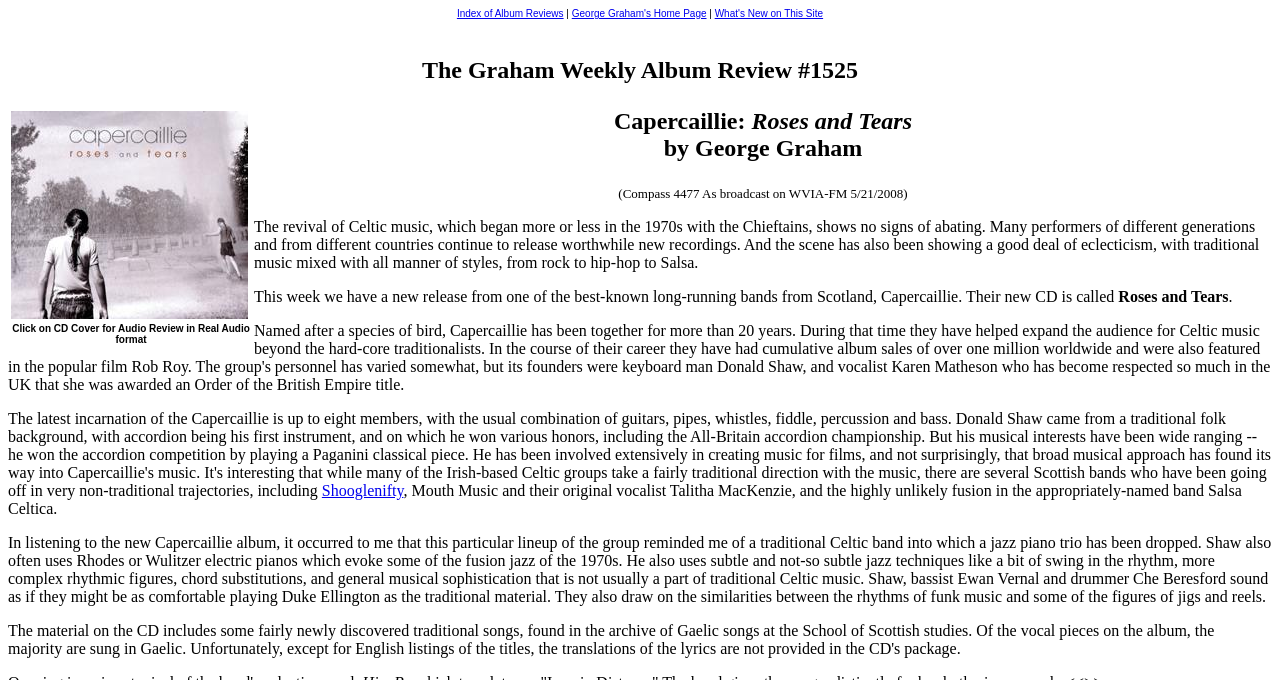Using the details from the image, please elaborate on the following question: What is the name of the band being reviewed?

The answer can be found in the heading element which contains the text 'Capercaillie: Roses and Tears by George Graham'. The band being reviewed is Capercaillie.